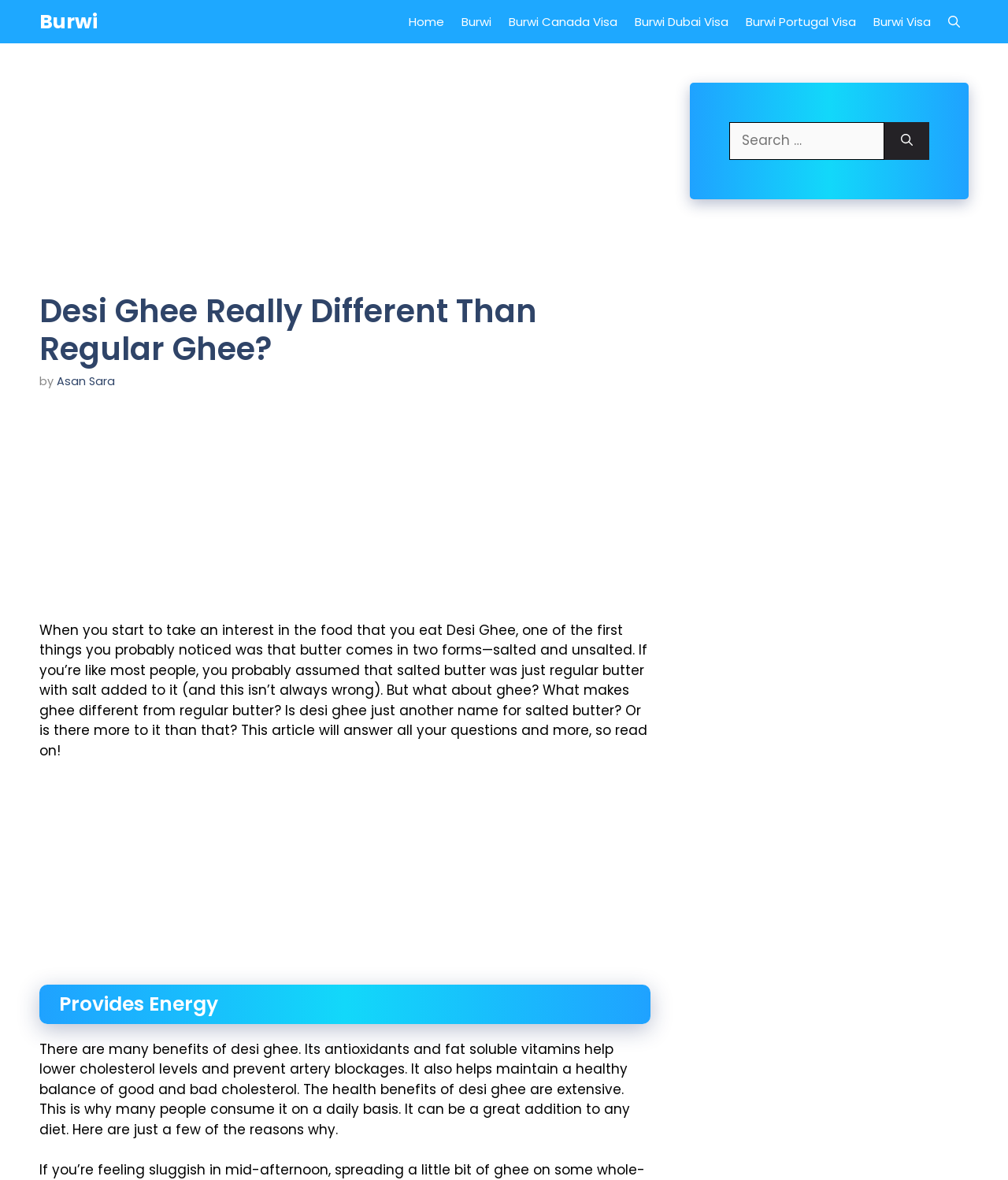Provide a comprehensive description of the webpage.

The webpage is about Desi Ghee, a type of ghee that is different from regular ghee. At the top of the page, there is a navigation bar with several links, including "Home", "Burwi", "Burwi Canada Visa", "Burwi Dubai Visa", "Burwi Portugal Visa", and "Burwi Visa". On the right side of the navigation bar, there is a search button.

Below the navigation bar, there is a header section with a heading that reads "Desi Ghee Really Different Than Regular Ghee?" followed by the author's name, "Asan Sara". 

The main content of the page is divided into two sections. The first section starts with a paragraph that discusses the differences between salted and unsalted butter and how it relates to ghee. The text explains that ghee is not just another name for salted butter and that there is more to it than that.

The second section has a heading that reads "Provides Energy" and discusses the benefits of Desi Ghee, including its ability to lower cholesterol levels, prevent artery blockages, and maintain a healthy balance of good and bad cholesterol. The text also mentions that Desi Ghee can be a great addition to any diet.

On the right side of the page, there is a complementary section with a search box and a search button, allowing users to search for specific content on the website.